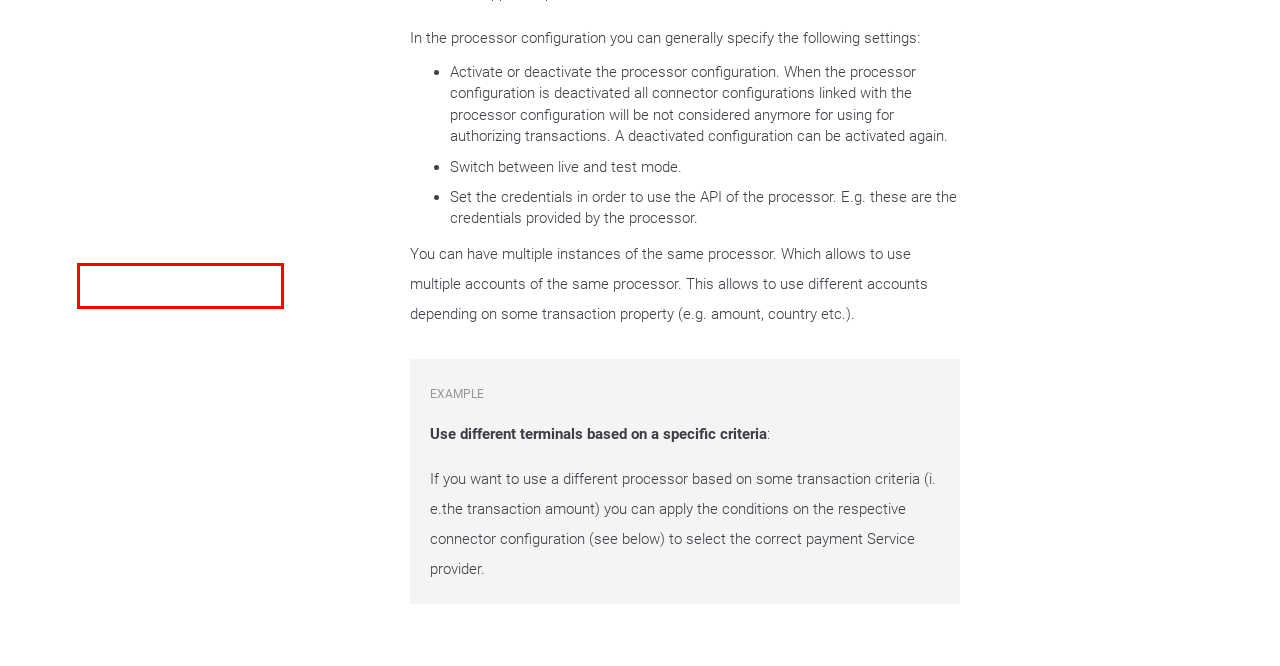Given a screenshot of a webpage with a red bounding box around an element, choose the most appropriate webpage description for the new page displayed after clicking the element within the bounding box. Here are the candidates:
A. Lightspeed eCom
B. Connected Services
C. Slack
D. Webhooks
E. Twig Templates
F. Web Service API Client
G. Resources
H. Email Handling

C